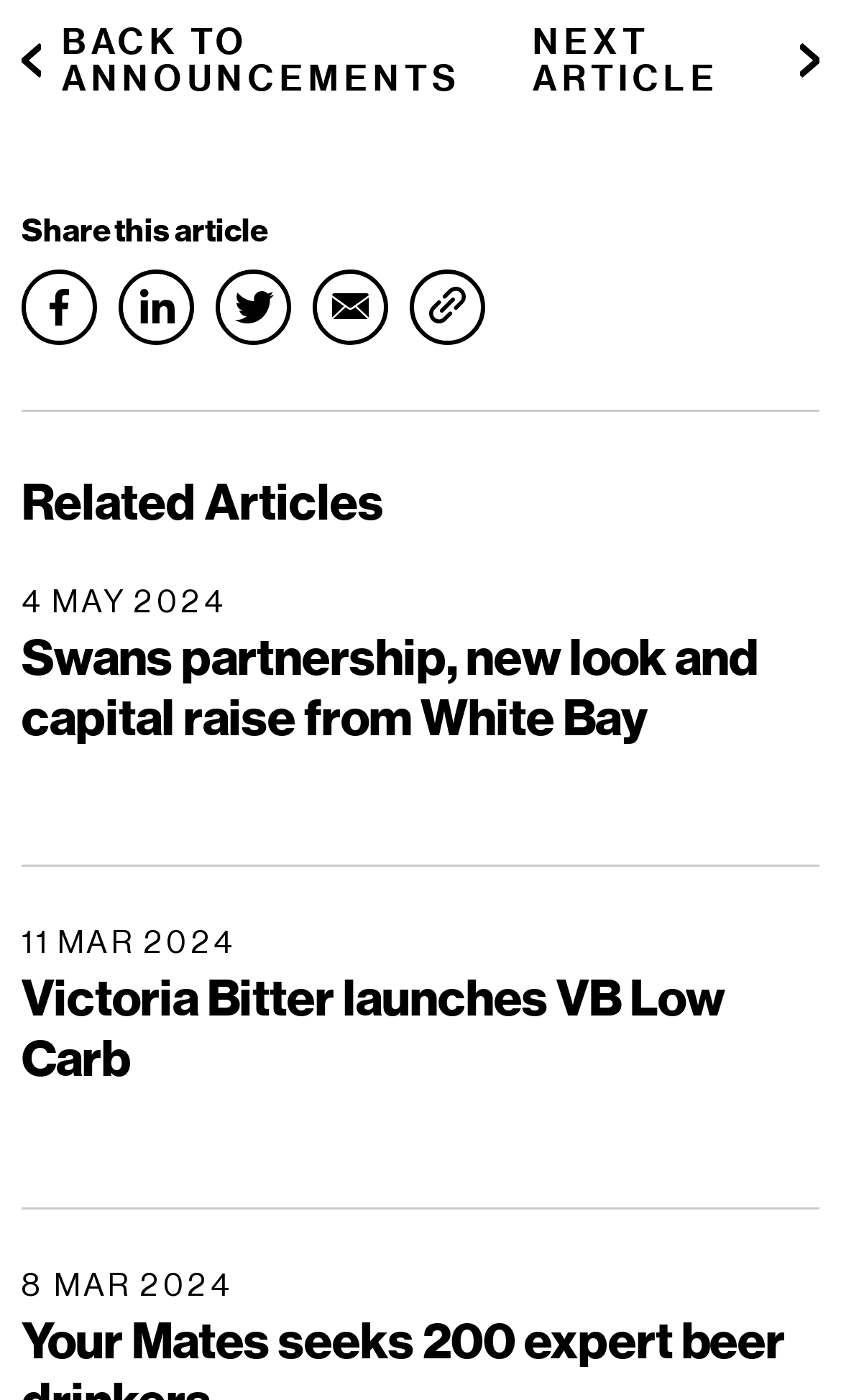Please find the bounding box coordinates of the element that you should click to achieve the following instruction: "read article about Victoria Bitter launches VB Low Carb". The coordinates should be presented as four float numbers between 0 and 1: [left, top, right, bottom].

[0.026, 0.66, 0.974, 0.78]